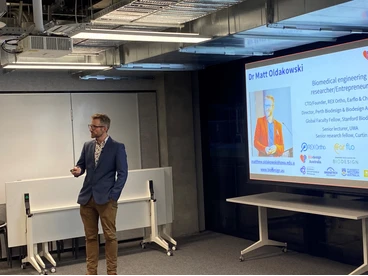Based on the image, provide a detailed and complete answer to the question: 
Where is Dr. Oldakowski a Senior Lecturer?

According to the screen behind Dr. Oldakowski, he is a Senior Lecturer at Curtin University, which implies that he is a faculty member at this institution.